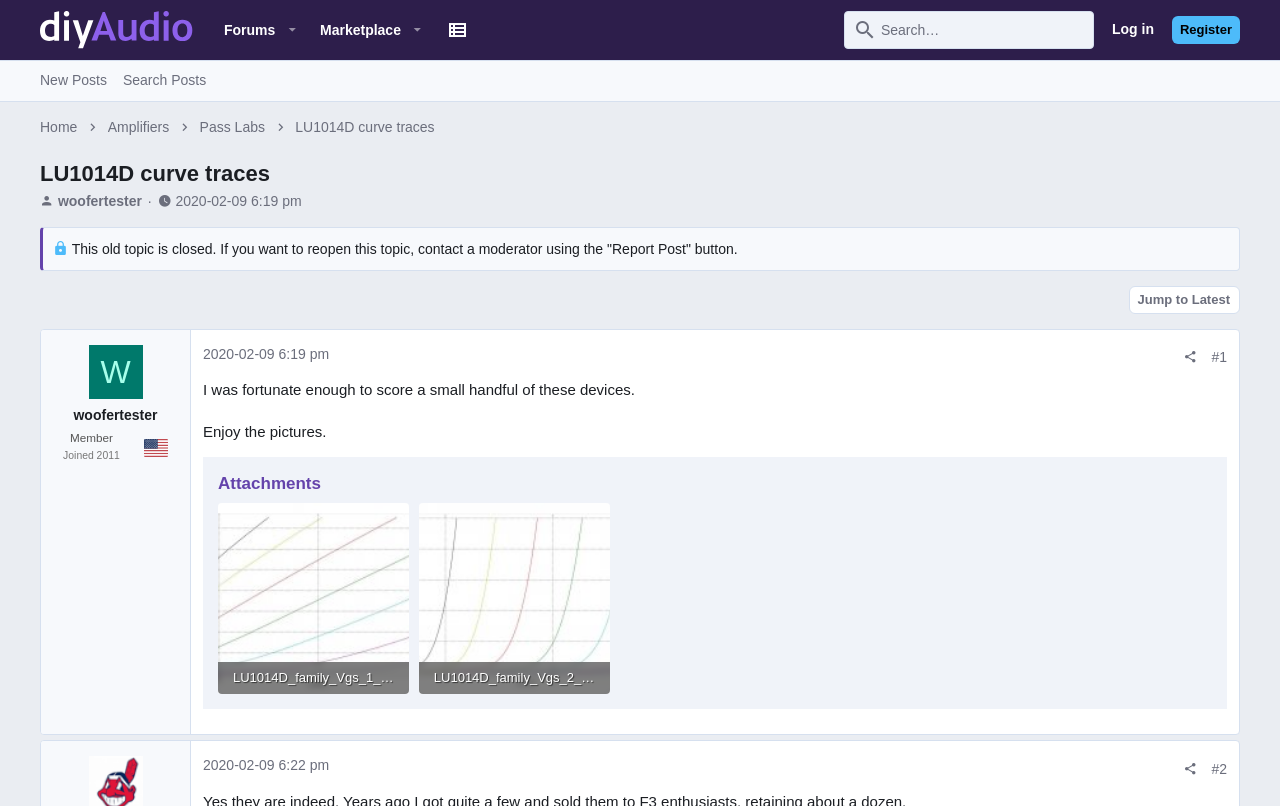How many images are attached to the post?
Utilize the image to construct a detailed and well-explained answer.

There are two image links 'LU1014D_family_Vgs_1_2_to_0_4.jpg' and 'LU1014D_family_Vgs_2_5_to_1_5.jpg' which are located under the 'Attachments' heading.